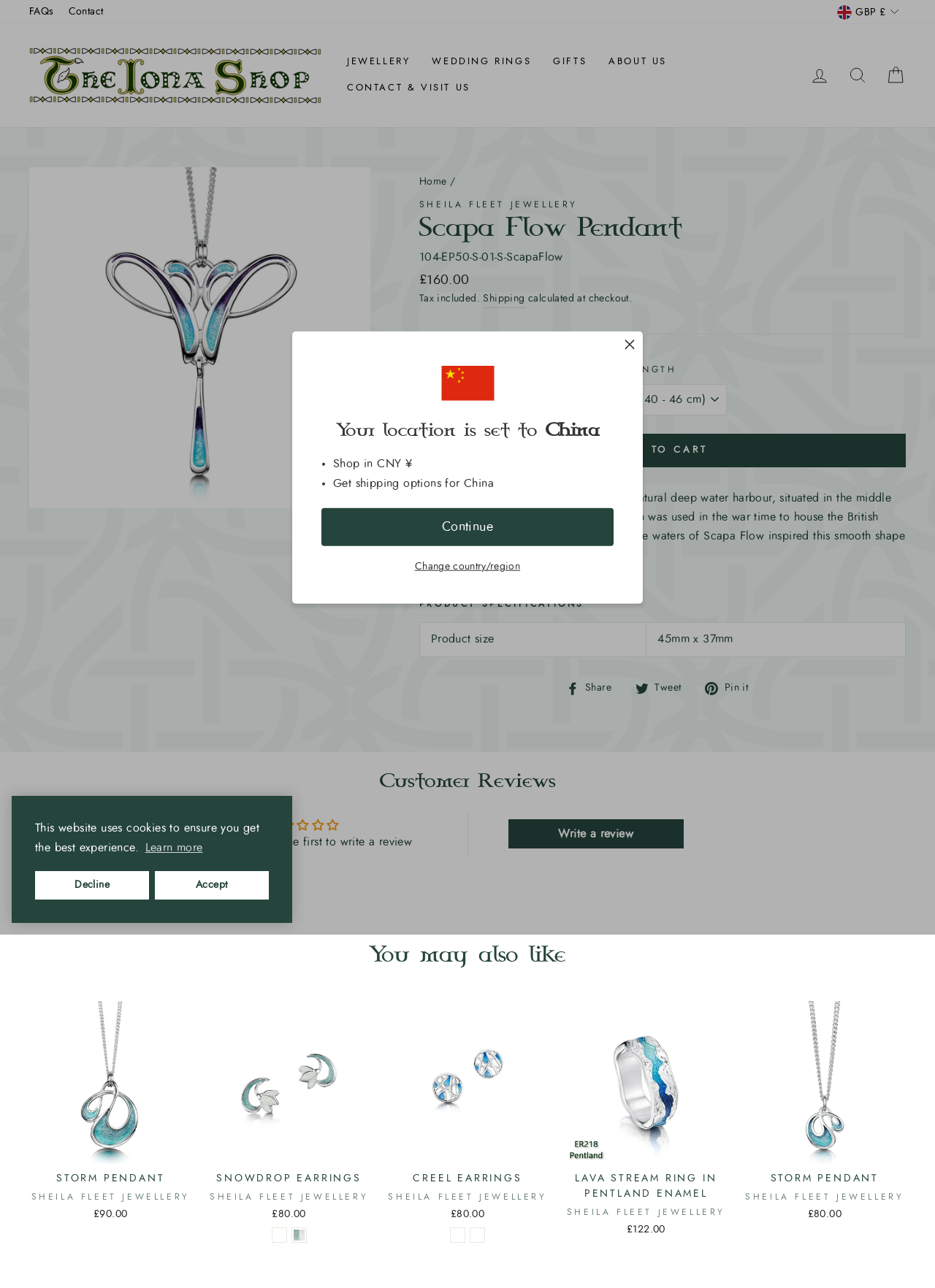Refer to the image and provide a thorough answer to this question:
What is the inspiration behind the Scapa Flow collection?

I found the answer by reading the product description, which states that the Scapa Flow collection is inspired by a natural deep water harbour, situated in the middle of the Orkney Island group.